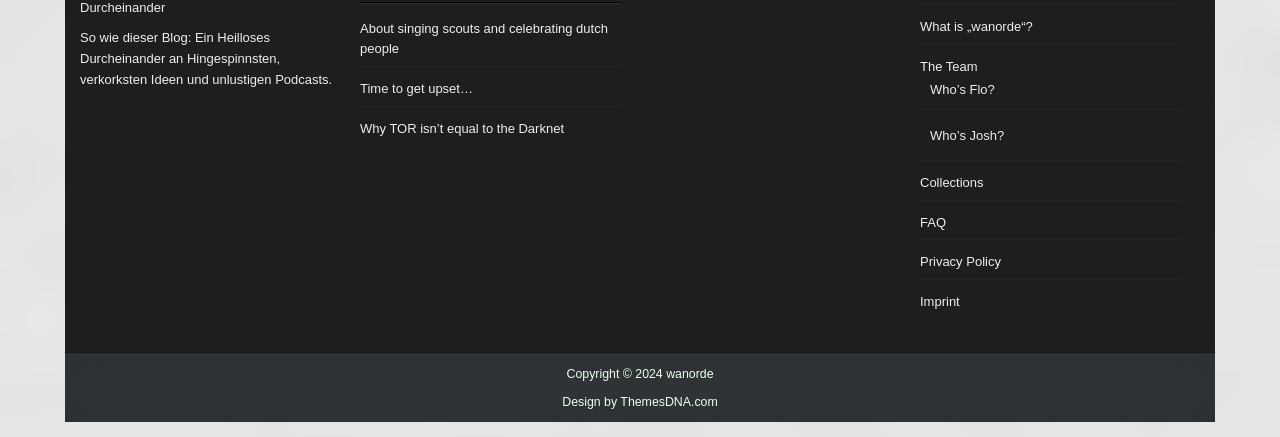How many team members are mentioned?
Please answer the question with a detailed response using the information from the screenshot.

The links 'Who’s Flo?' and 'Who’s Josh?' suggest that there are two team members mentioned on the website, Flo and Josh.